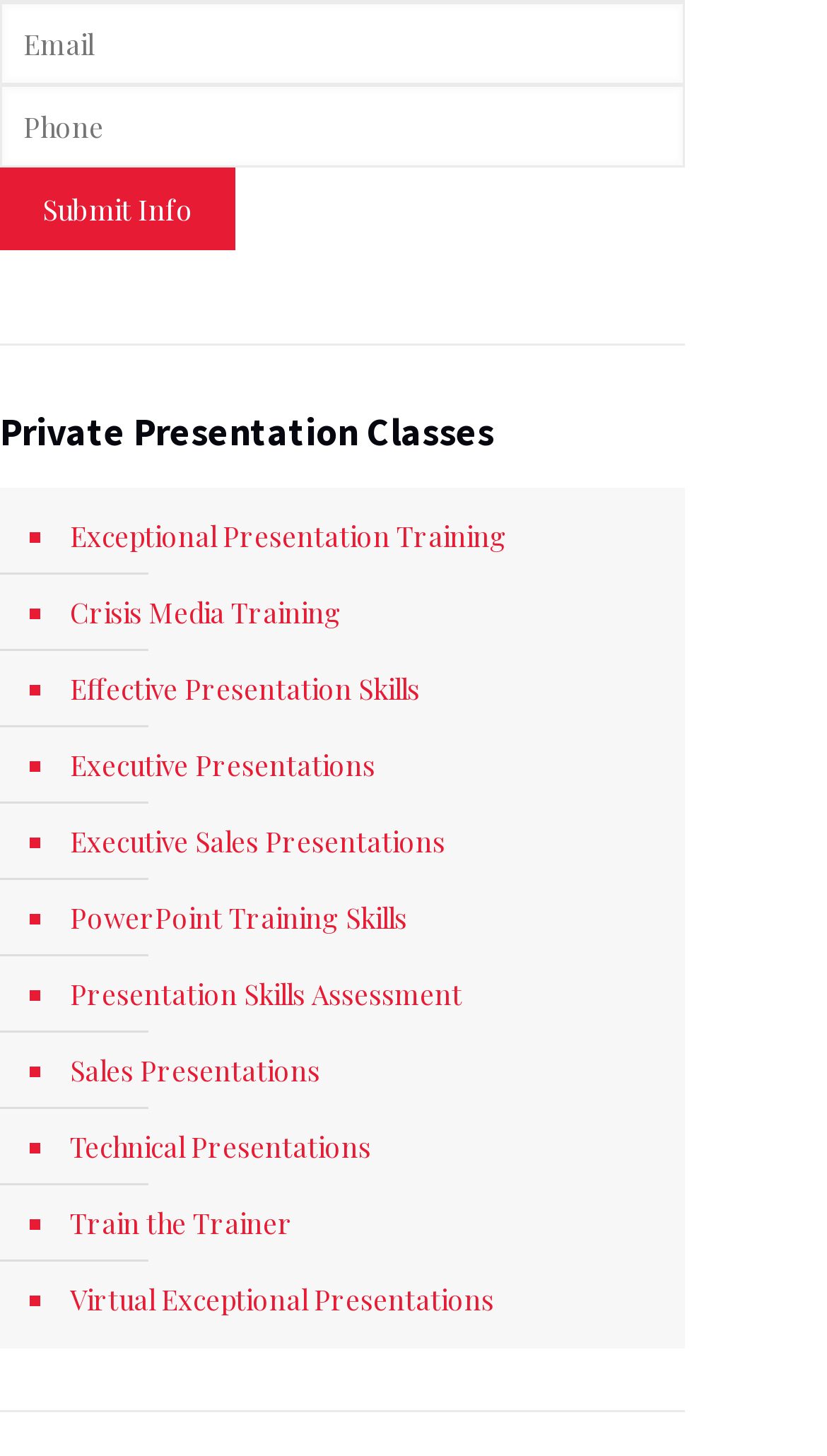Can you find the bounding box coordinates of the area I should click to execute the following instruction: "Click Submit Info"?

[0.0, 0.115, 0.285, 0.172]